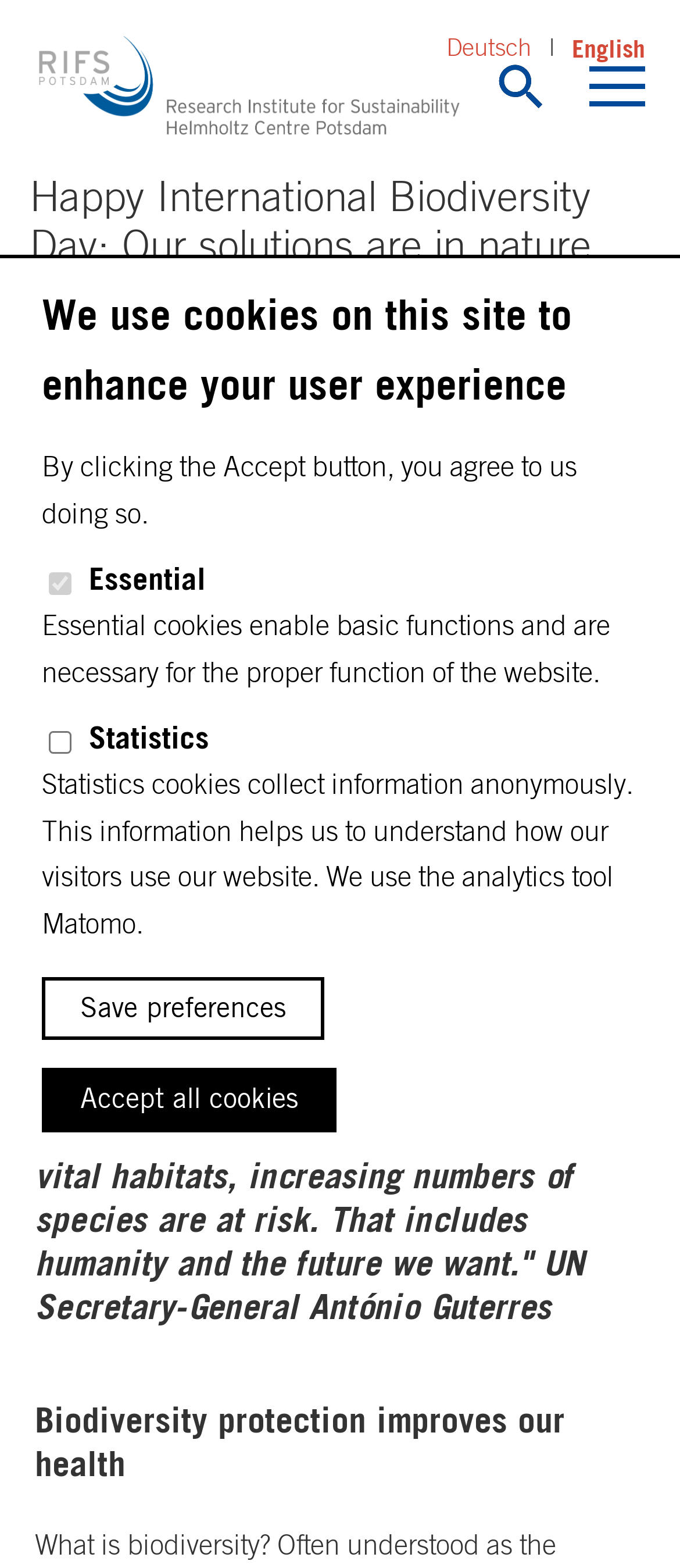Find the bounding box coordinates for the area that must be clicked to perform this action: "Go back to top".

[0.854, 0.0, 0.949, 0.041]